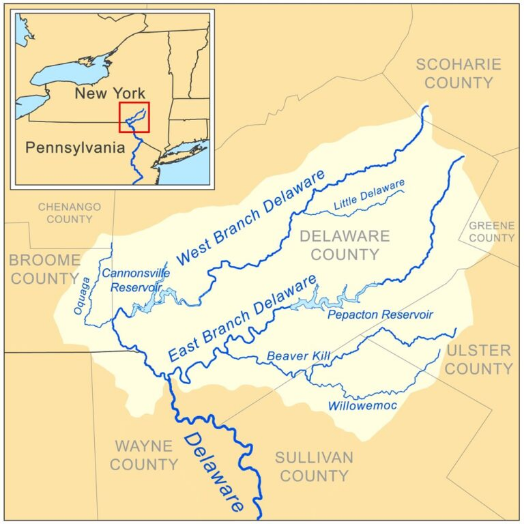Give a thorough description of the image, including any visible elements and their relationships.

The image displays a detailed map of the Delaware County region in New York, highlighting significant rivers including the East Branch, West Branch, and the Mainstem Delaware. The map also shows the Beaver Kill and Willowemoc, two notable rivers for fishing in the Catskill Mountains. An inset map provides context by marking the location of Delaware County within New York State, bordered by Pennsylvania. This visual aids in understanding the waterways of the region, making it a useful resource for anglers and outdoor enthusiasts looking to explore the renowned fishing spots in the Catskills.